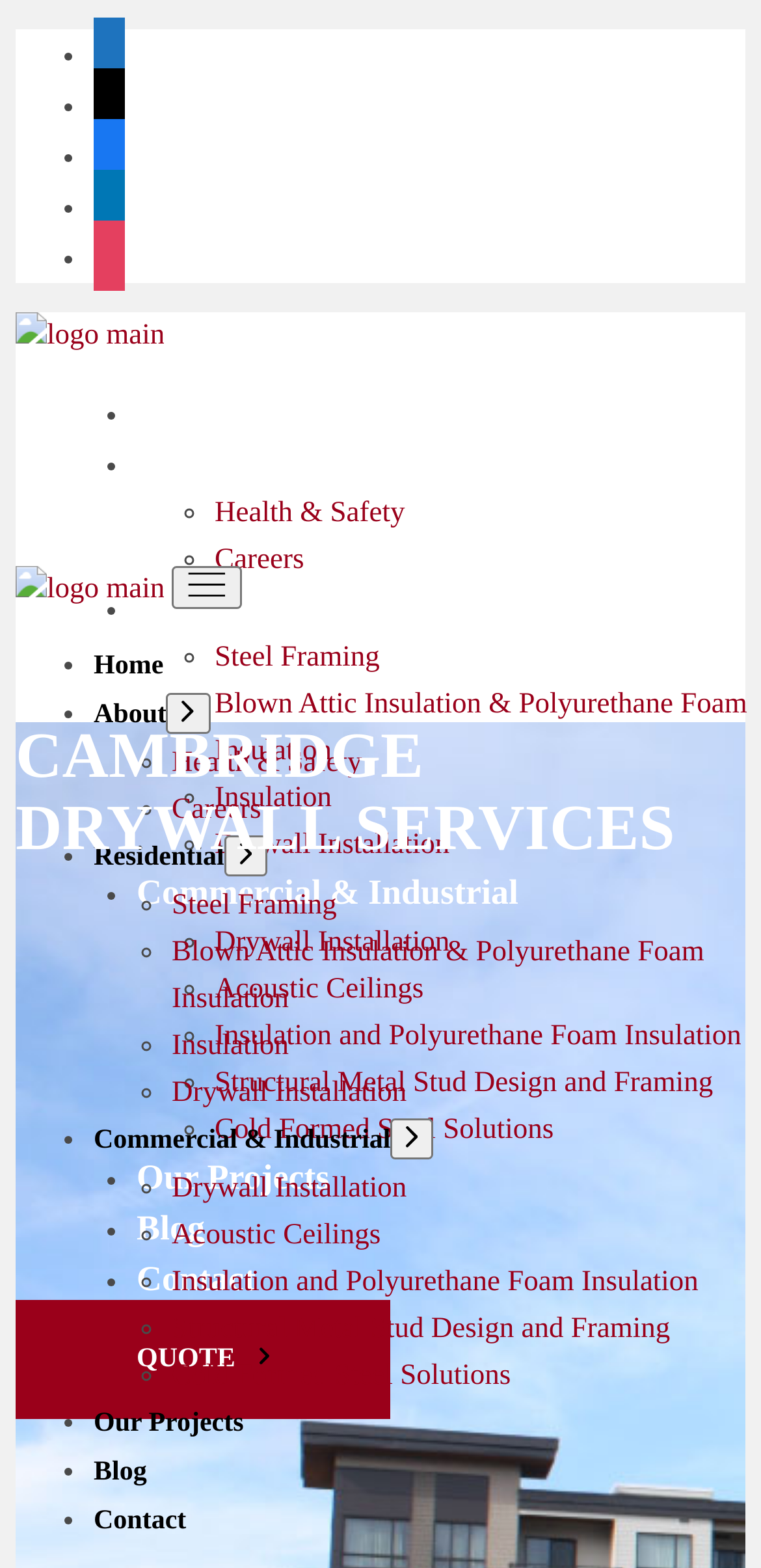Respond with a single word or phrase to the following question: What is the main topic of this webpage?

Drywall